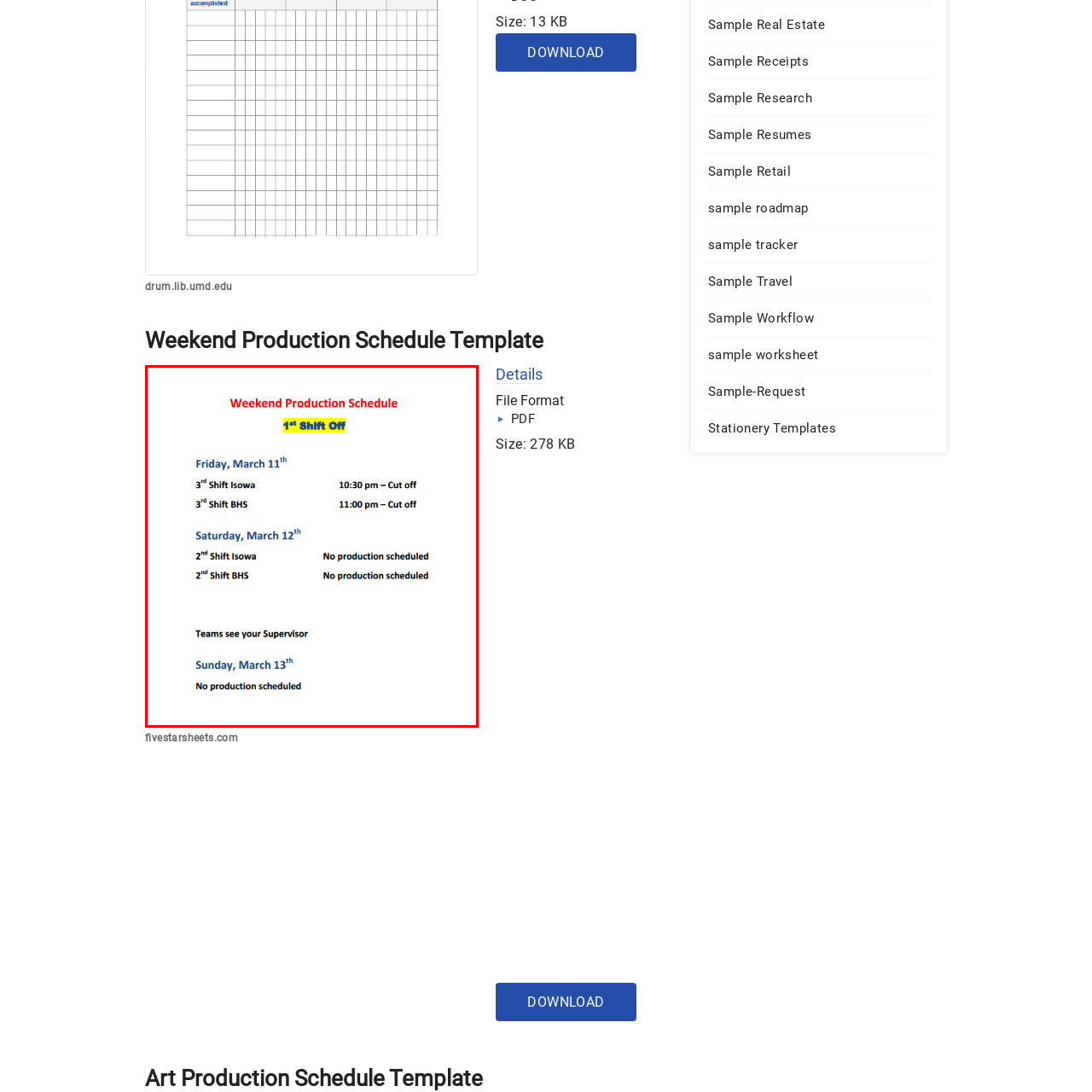Is there any production scheduled for Sunday?
Refer to the image highlighted by the red box and give a one-word or short-phrase answer reflecting what you see.

No